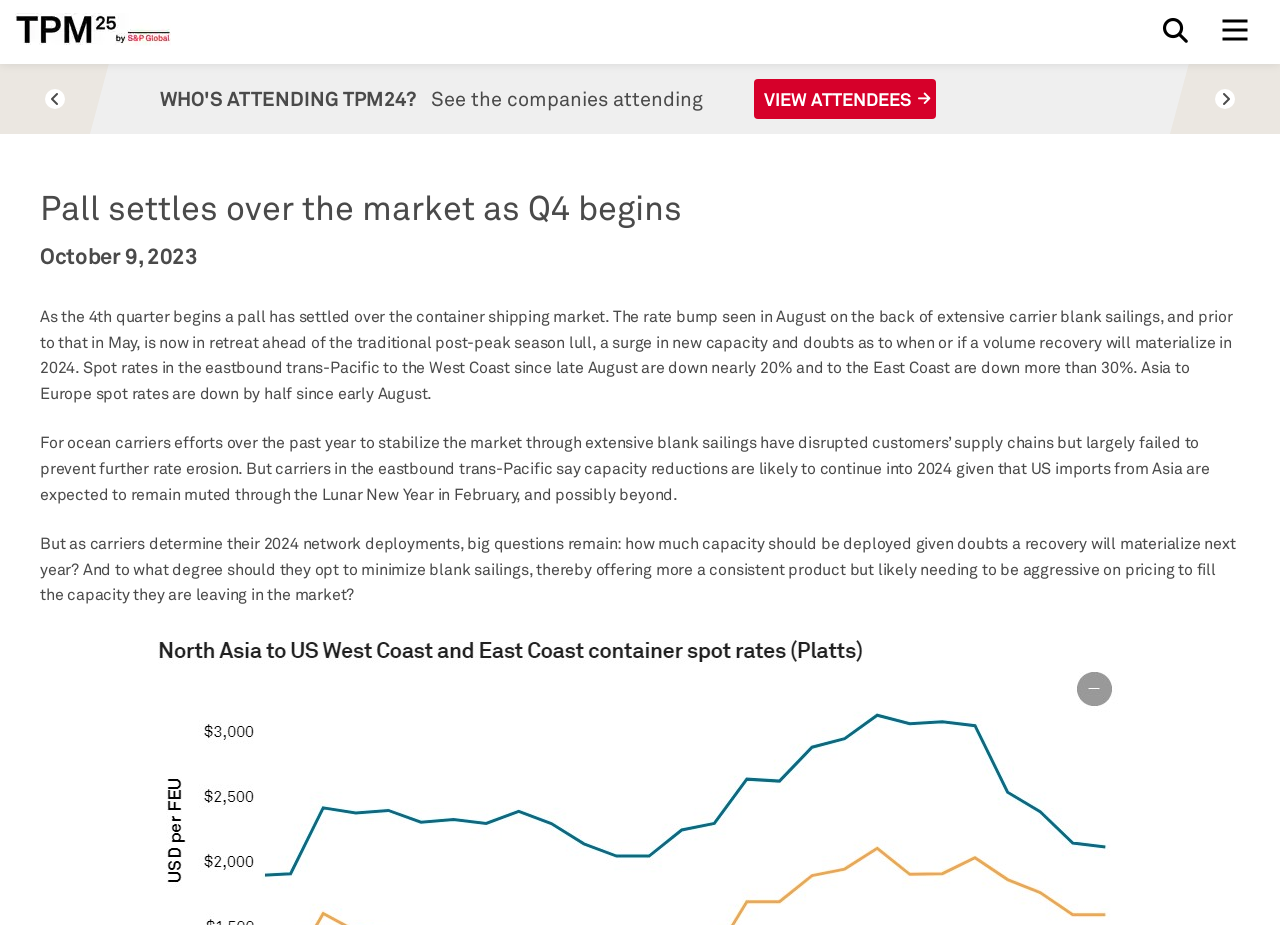What is the purpose of carrier blank sailings?
Using the image, provide a concise answer in one word or a short phrase.

Stabilize the market